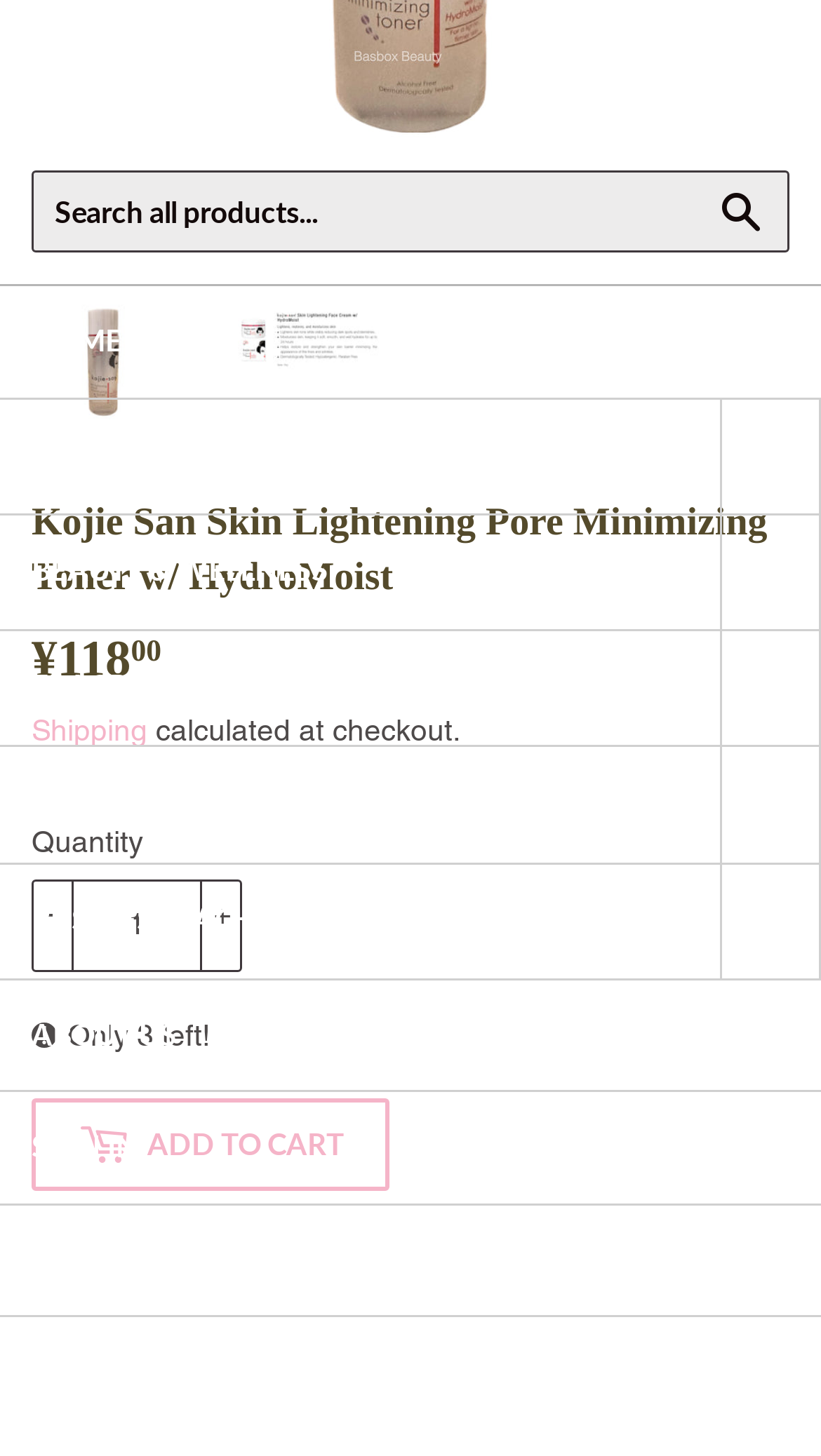What is the purpose of the button with the '+' sign?
Relying on the image, give a concise answer in one word or a brief phrase.

Increase quantity